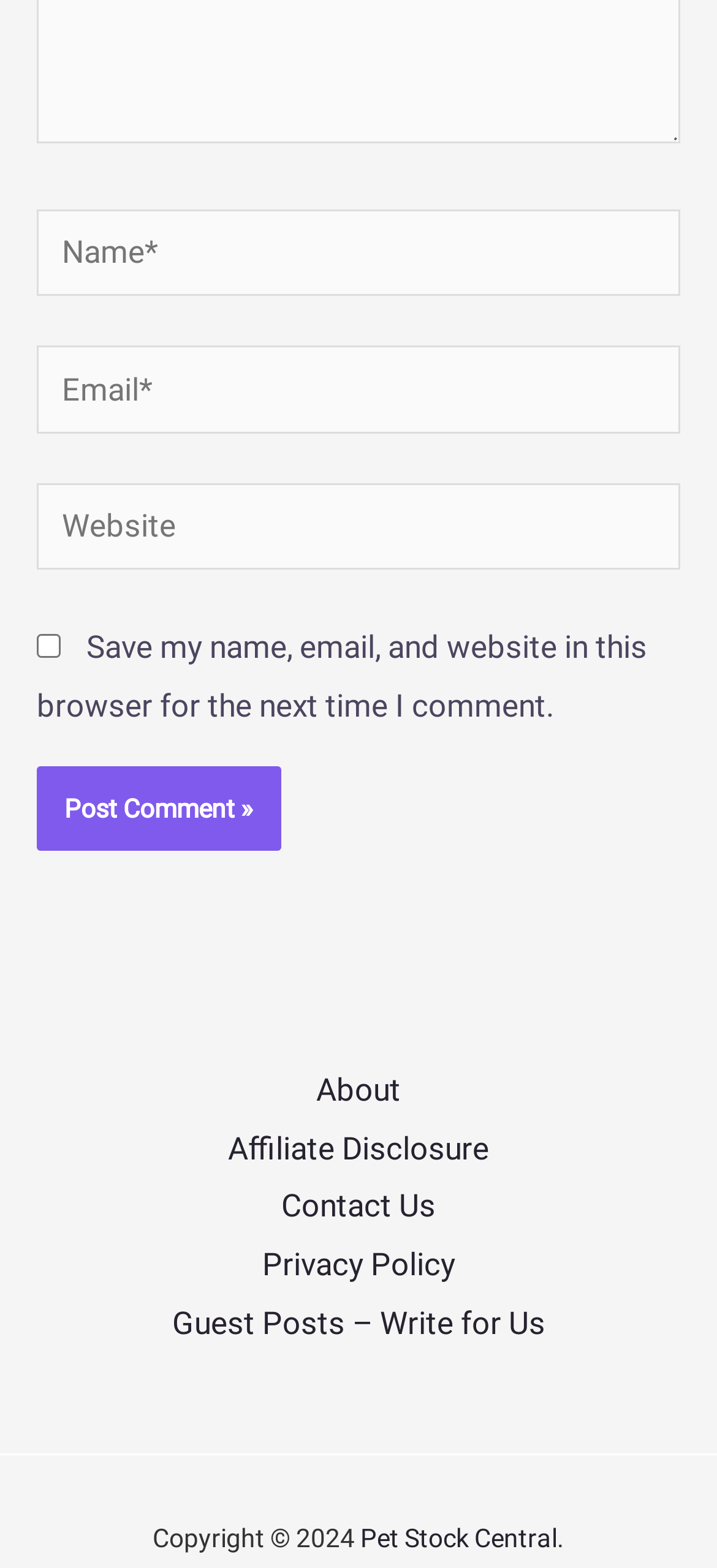What is the copyright year?
Refer to the image and provide a one-word or short phrase answer.

2024